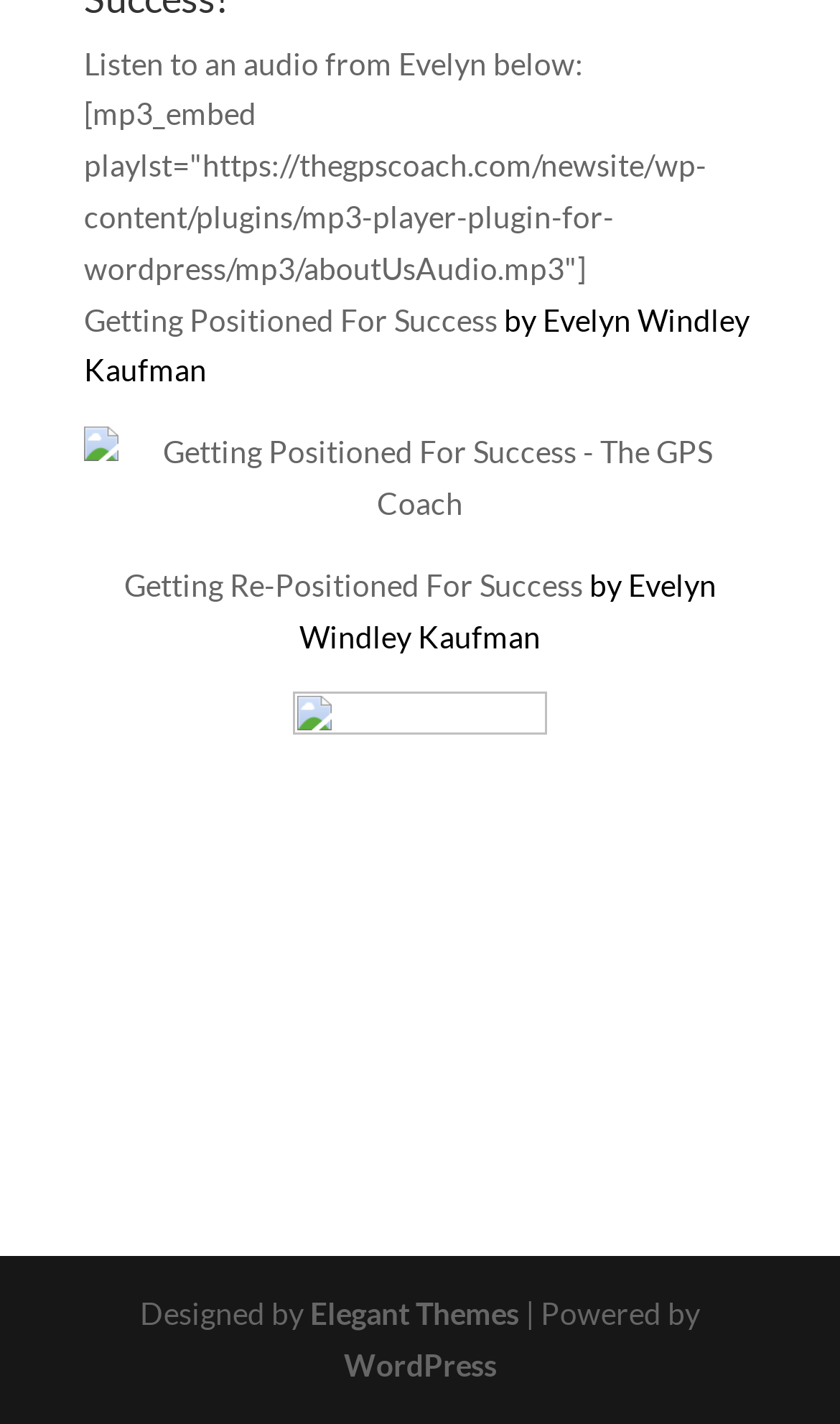What is the title of the first audio?
Give a single word or phrase as your answer by examining the image.

Getting Positioned For Success